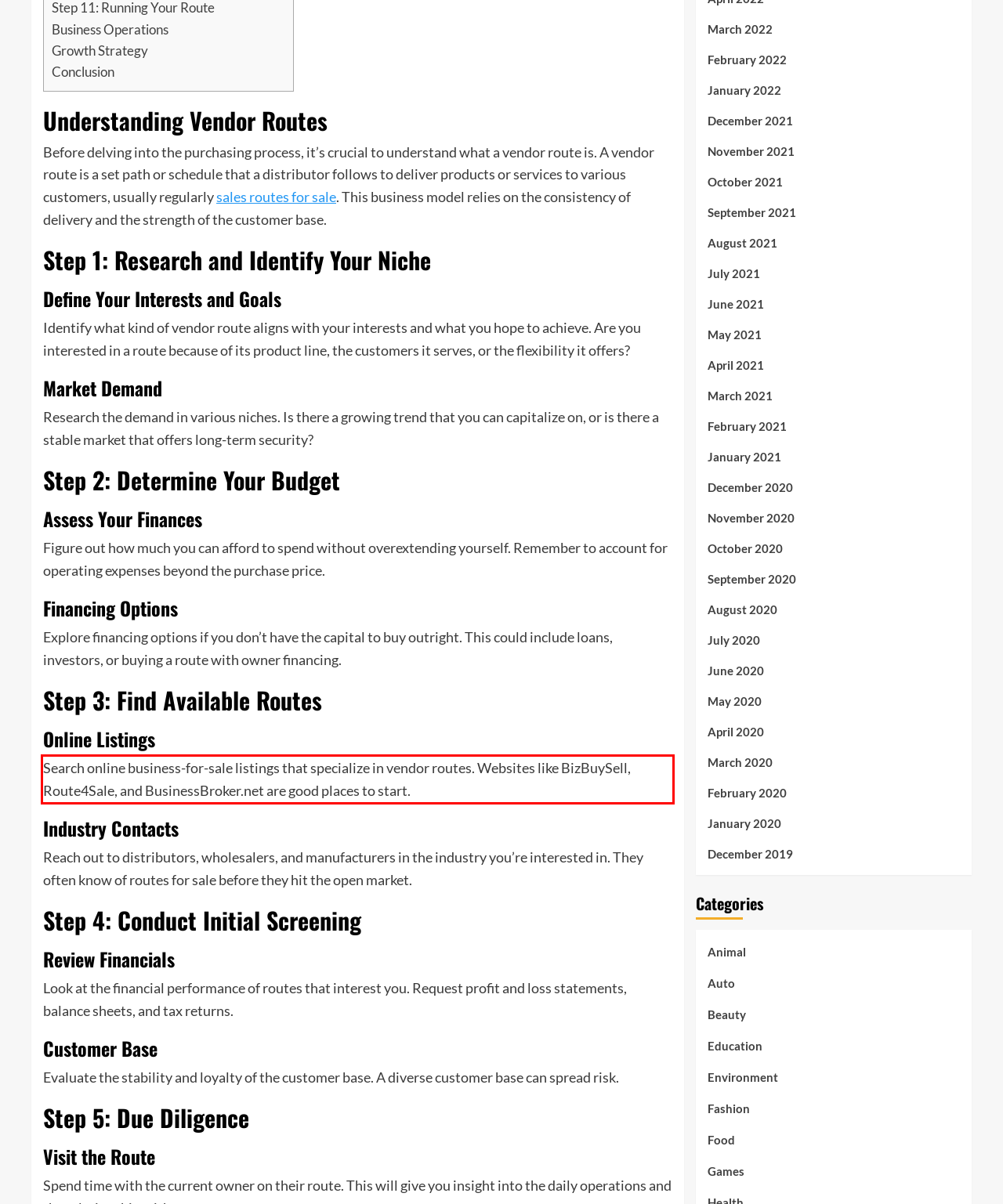You have a screenshot of a webpage with a red bounding box. Identify and extract the text content located inside the red bounding box.

Search online business-for-sale listings that specialize in vendor routes. Websites like BizBuySell, Route4Sale, and BusinessBroker.net are good places to start.